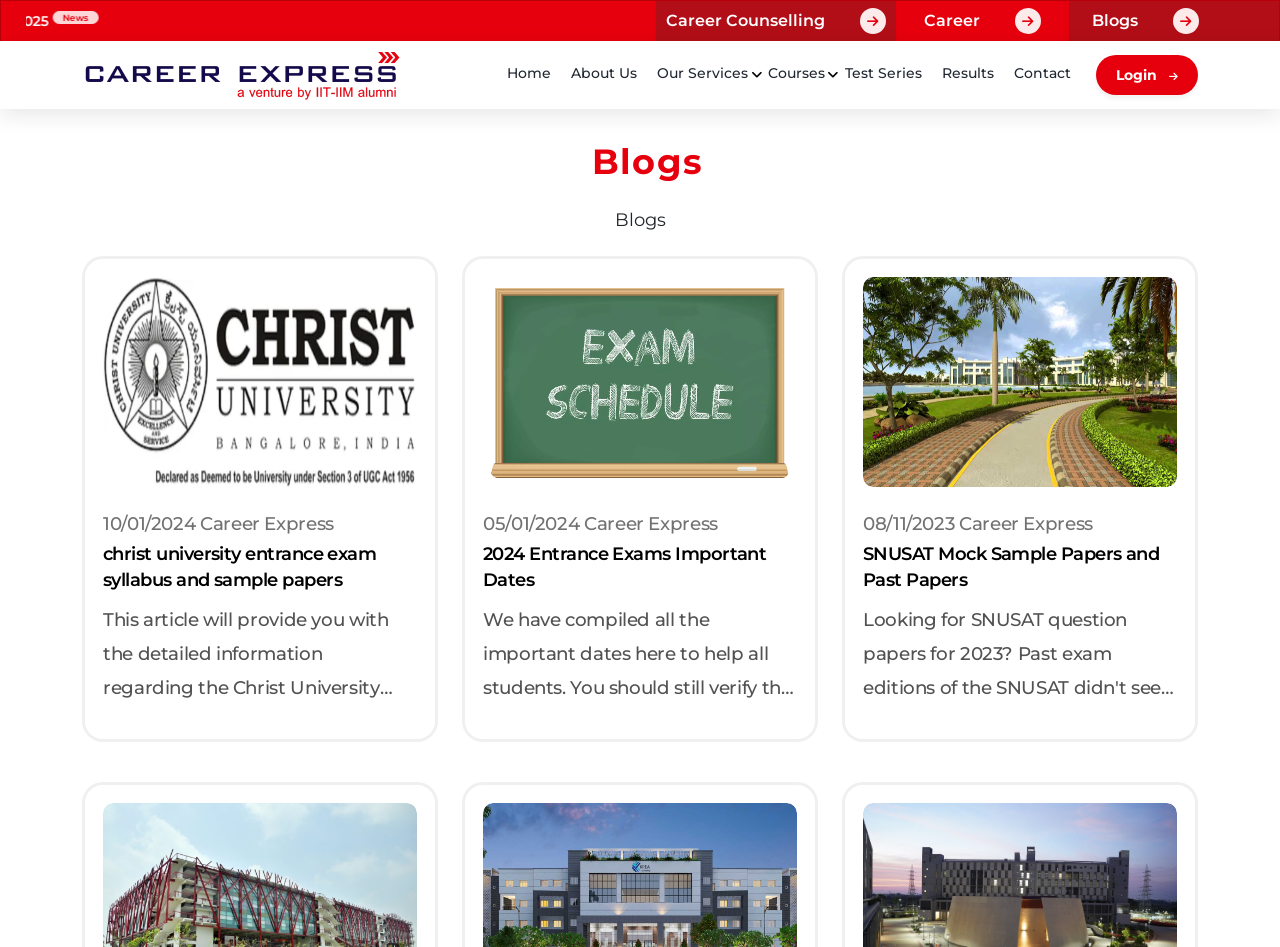What is the topic of the third blog post?
Carefully analyze the image and provide a thorough answer to the question.

The third blog post has a title 'SNUSAT Mock Sample Papers and Past Papers' which indicates that the topic of the post is related to SNUSAT Mock Sample Papers.